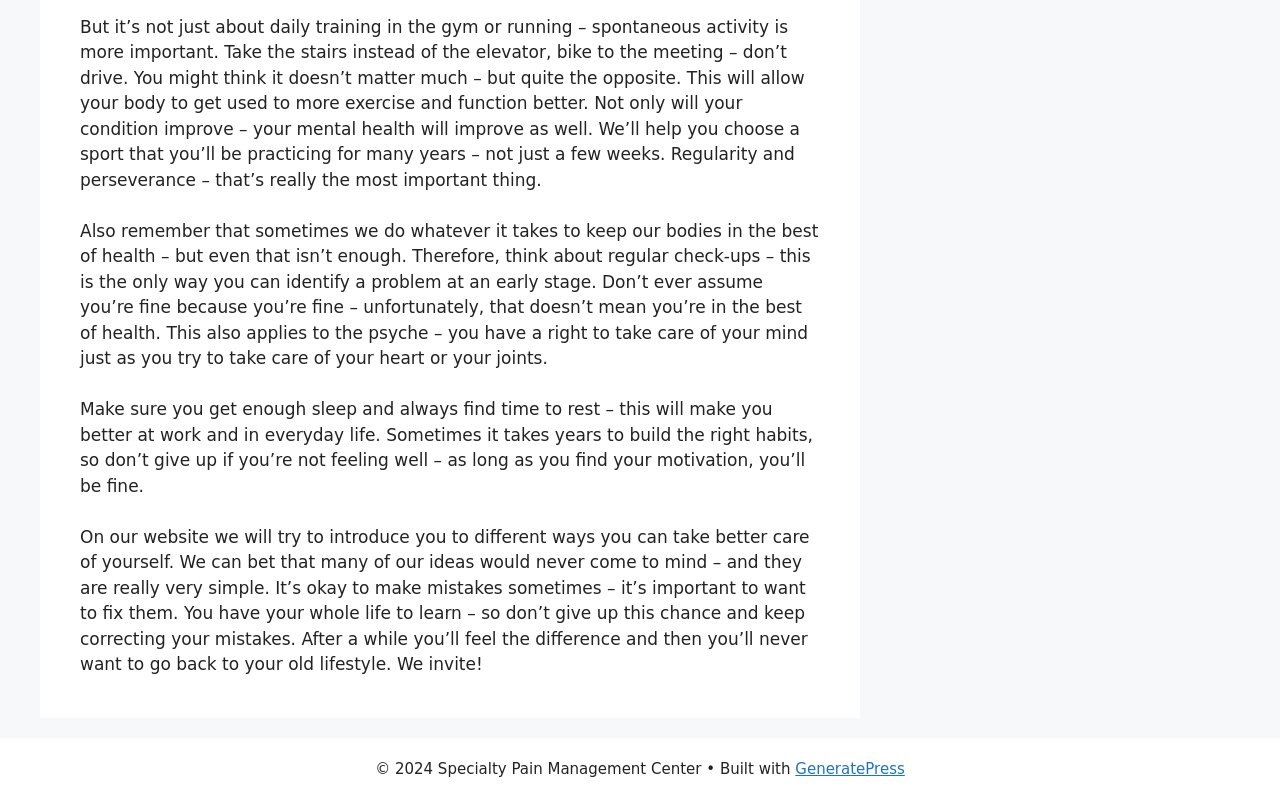What is the name of the organization behind this webpage?
Please answer the question with a detailed and comprehensive explanation.

The copyright information at the bottom of the webpage mentions '© 2024 Specialty Pain Management Center', which suggests that this is the name of the organization responsible for creating and maintaining the webpage.